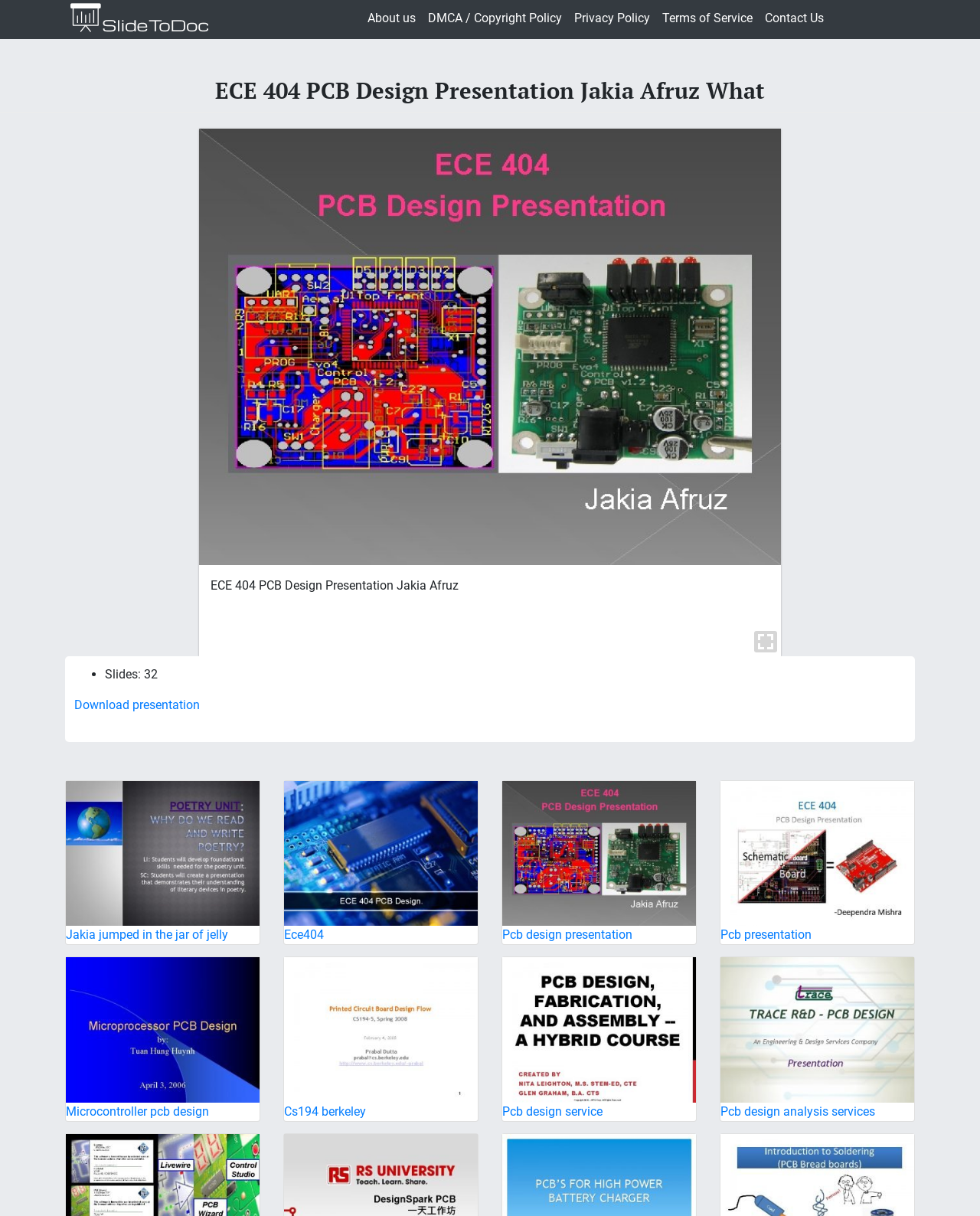What is the bounding box coordinate of the image of the presentation?
Please provide a single word or phrase in response based on the screenshot.

[0.203, 0.106, 0.797, 0.464]